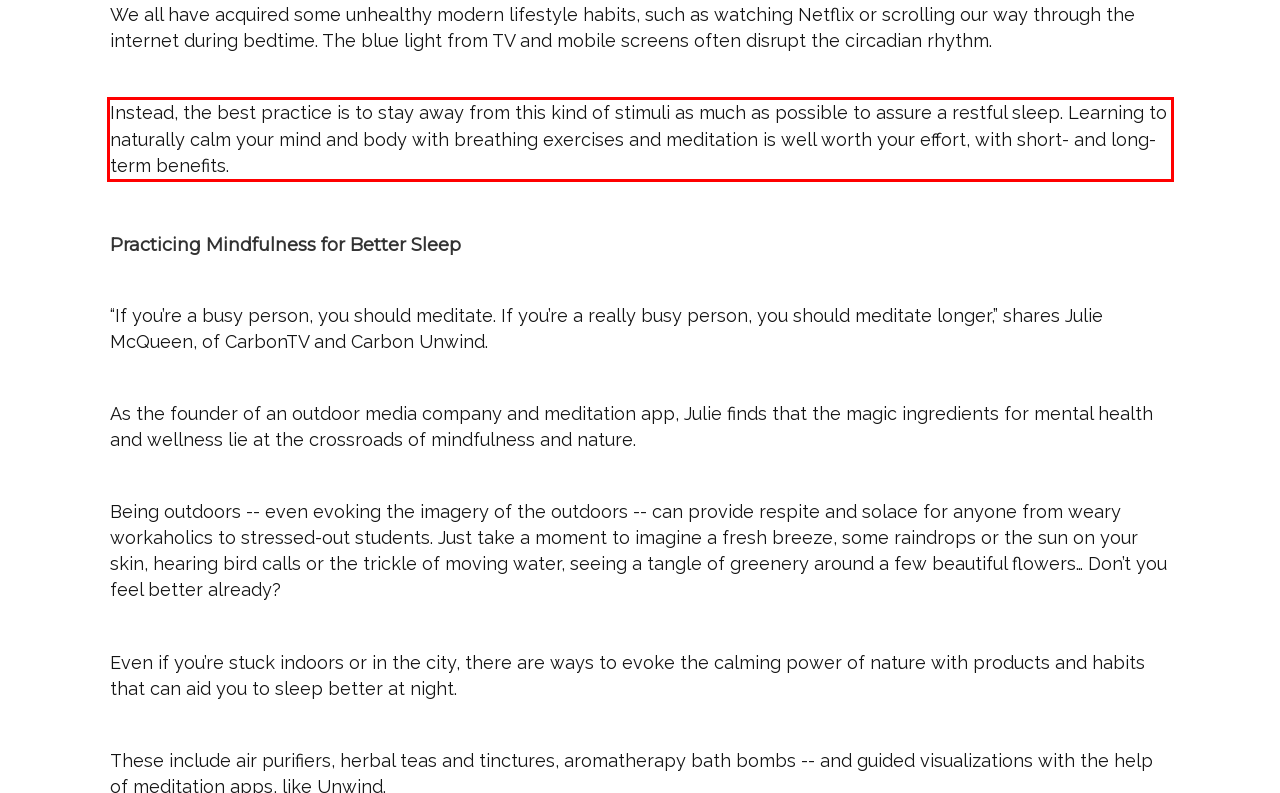Inspect the webpage screenshot that has a red bounding box and use OCR technology to read and display the text inside the red bounding box.

Instead, the best practice is to stay away from this kind of stimuli as much as possible to assure a restful sleep. Learning to naturally calm your mind and body with breathing exercises and meditation is well worth your effort, with short- and long-term benefits.